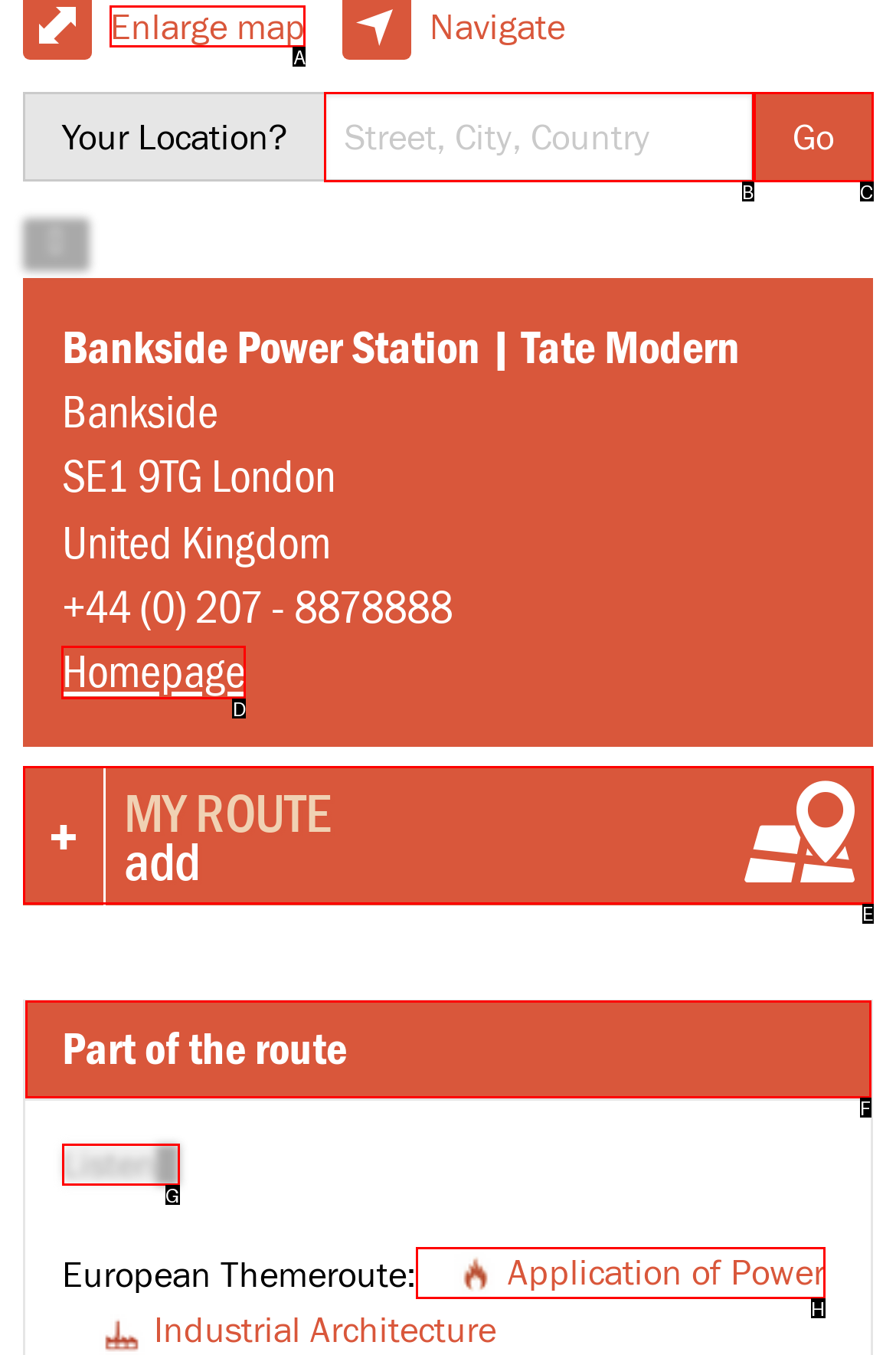Identify the letter of the correct UI element to fulfill the task: Explore the blog from the given options in the screenshot.

None